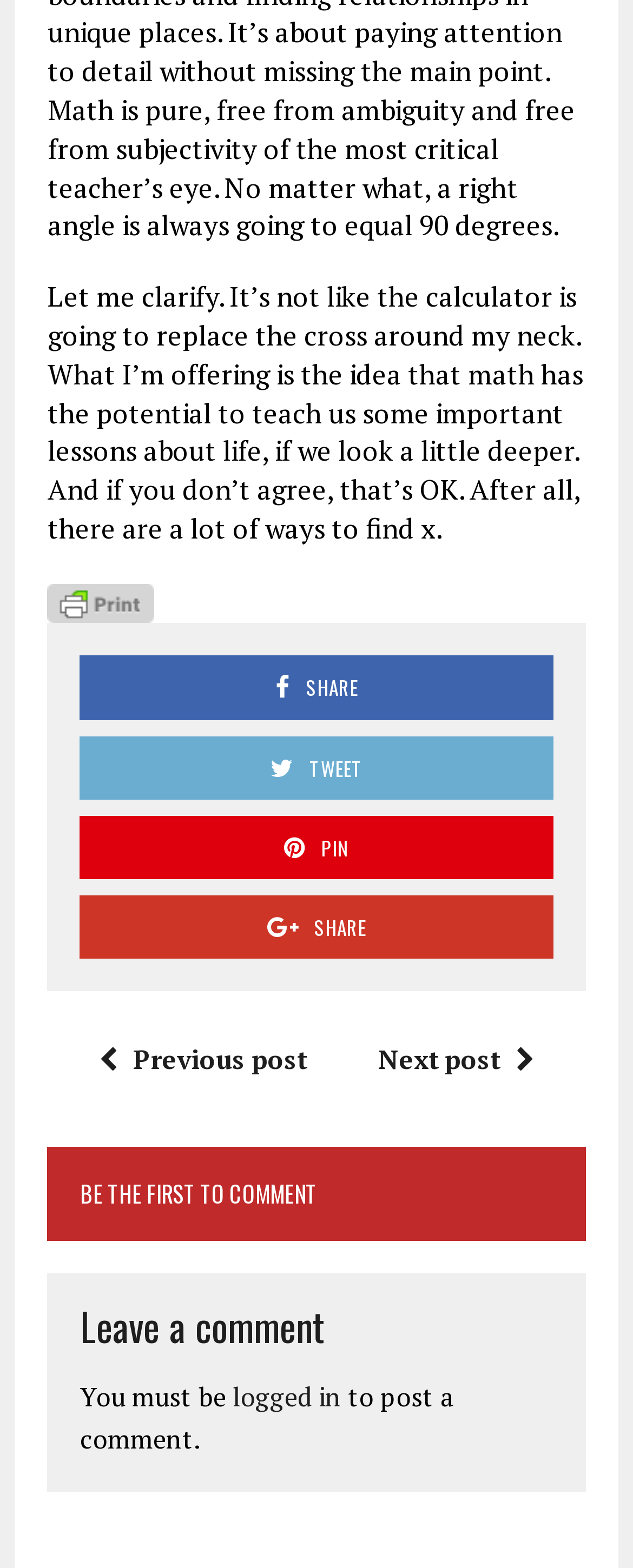Show me the bounding box coordinates of the clickable region to achieve the task as per the instruction: "Tweet the article".

[0.126, 0.469, 0.874, 0.51]